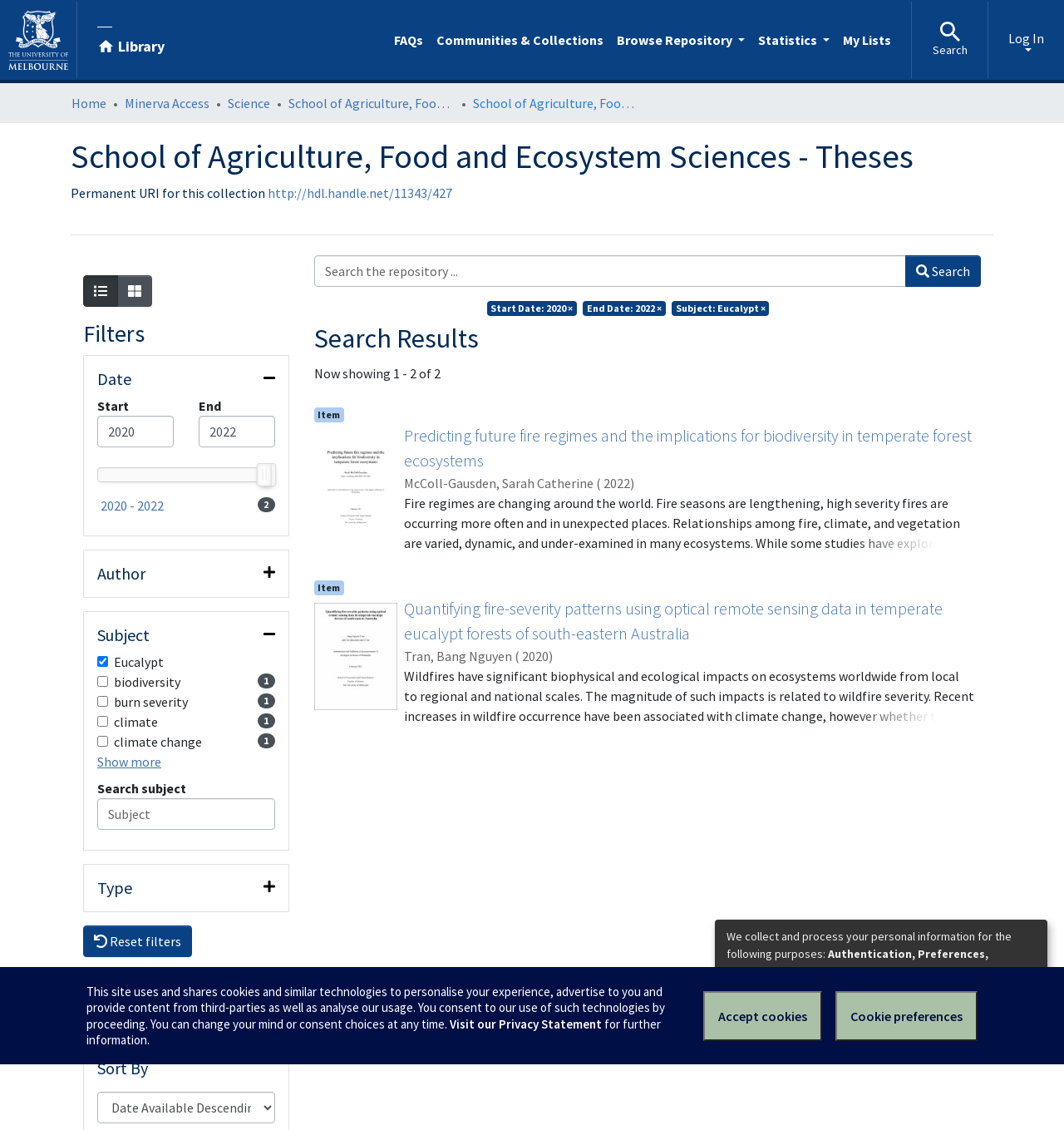Provide the bounding box coordinates for the area that should be clicked to complete the instruction: "Collapse the 'Date' filter".

[0.091, 0.327, 0.258, 0.344]